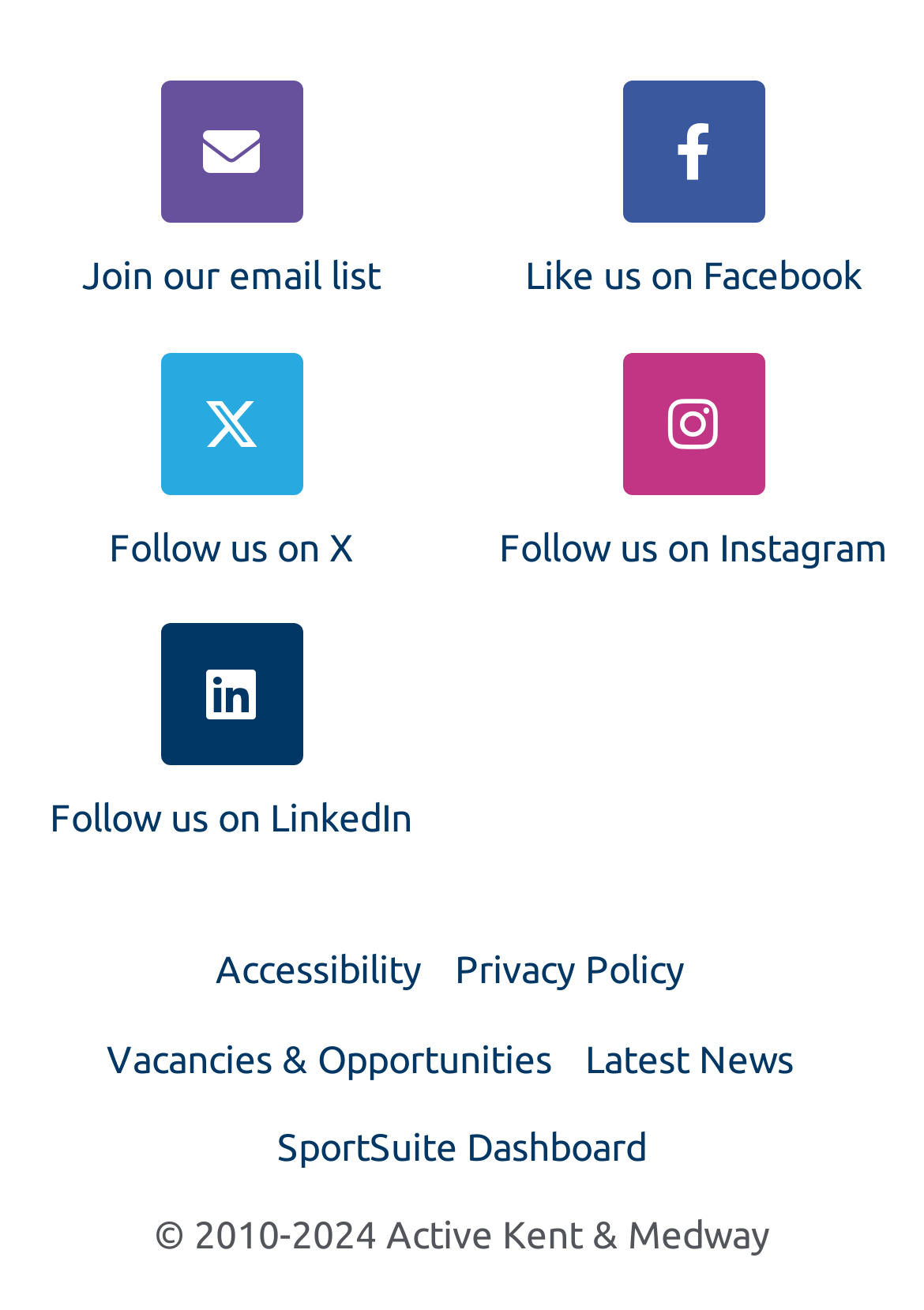What is the copyright year range?
Provide a one-word or short-phrase answer based on the image.

2010-2024